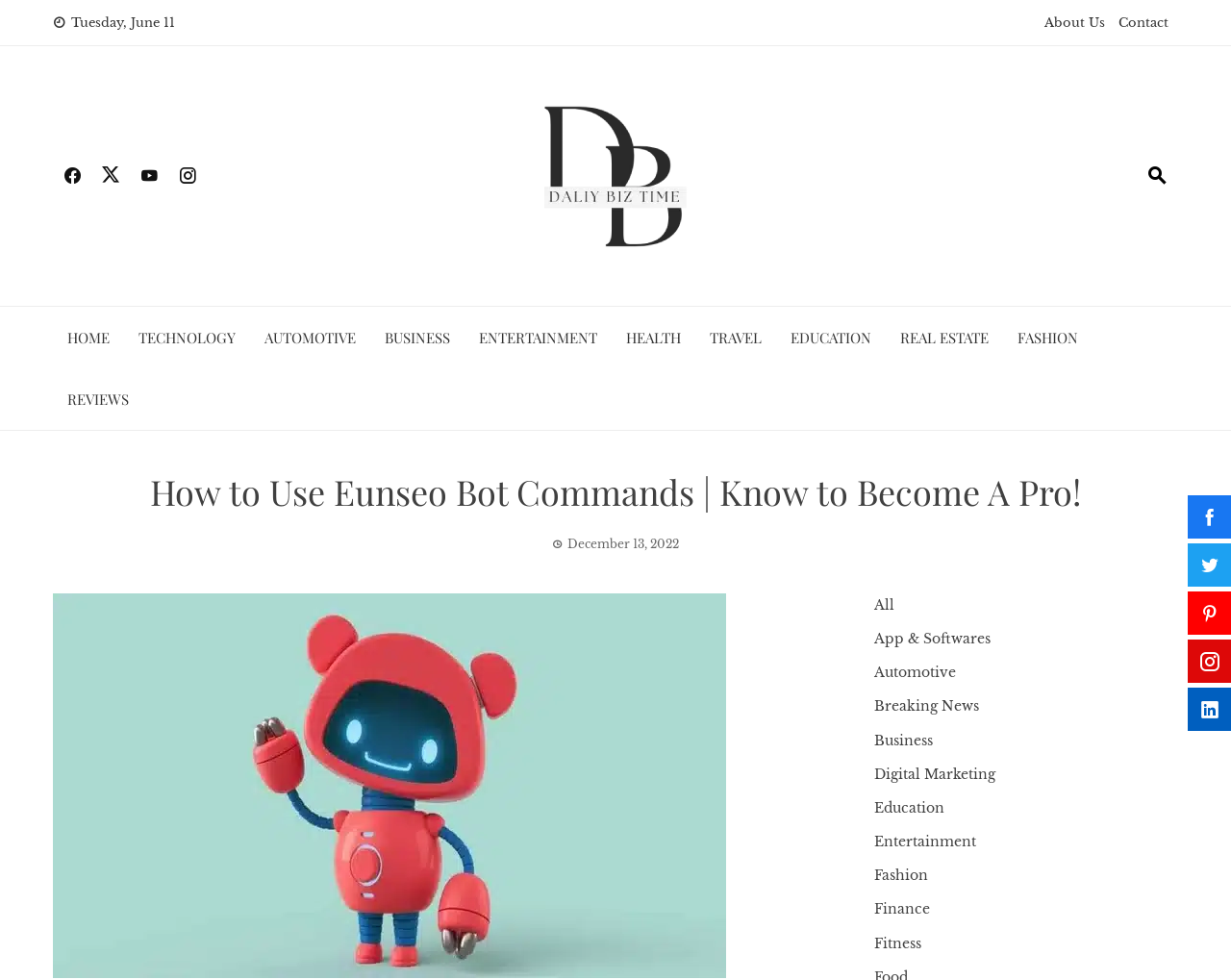Could you find the bounding box coordinates of the clickable area to complete this instruction: "Click on the 'About Us' link"?

[0.848, 0.015, 0.898, 0.031]